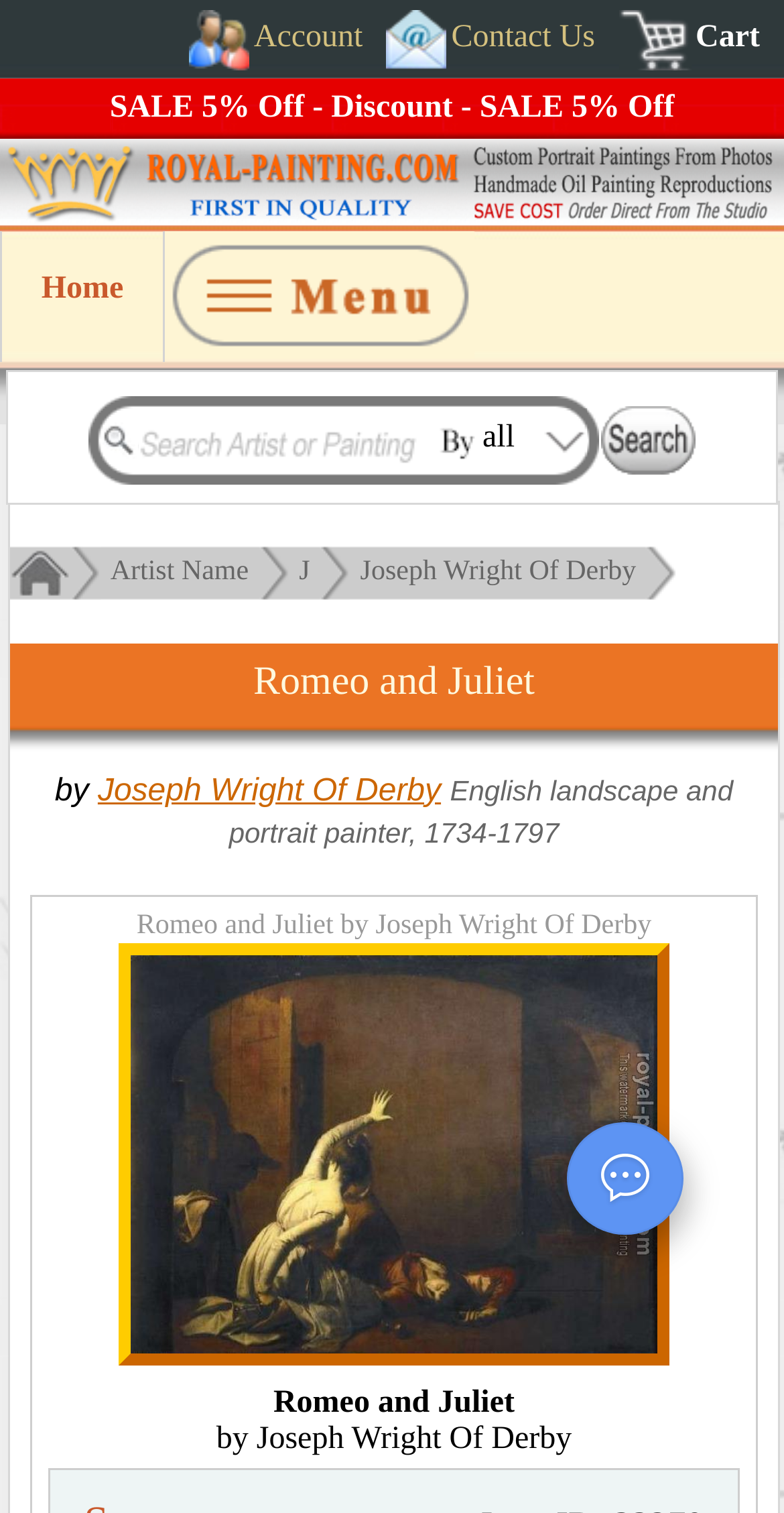Craft a detailed narrative of the webpage's structure and content.

The webpage is about an oil painting reproduction of "Romeo and Juliet" by Joseph Wright Of Derby. At the top, there is a prominent sale announcement, "SALE 5% Off - Discount - SALE 5% Off", taking up most of the width. Below it, on the left, there is a navigation menu with a "Home" link, accompanied by a heading with the same text. 

To the right of the navigation menu, there are two empty text boxes, with a "Search" button at the far right. Below the search bar, there are three links: "Artist Name", "J", and "Joseph Wright Of Derby", which are likely related to the artist's profile or other artworks.

The main content of the webpage is focused on the painting "Romeo and Juliet". There is a large heading with the title of the painting, followed by the artist's name, "by Joseph Wright Of Derby", and a brief description of the artist as an "English landscape and portrait painter, 1734-1797". 

Below the title and description, there is a smaller heading with the same title, "Romeo and Juliet by Joseph Wright Of Derby". Further down, there is a link to the painting's details, "Joseph Wright Of Derby : Romeo and Juliet", accompanied by an image of the painting, which takes up a significant portion of the webpage. Finally, at the bottom, there is a smaller text, "by Joseph Wright Of Derby", likely a caption for the image.